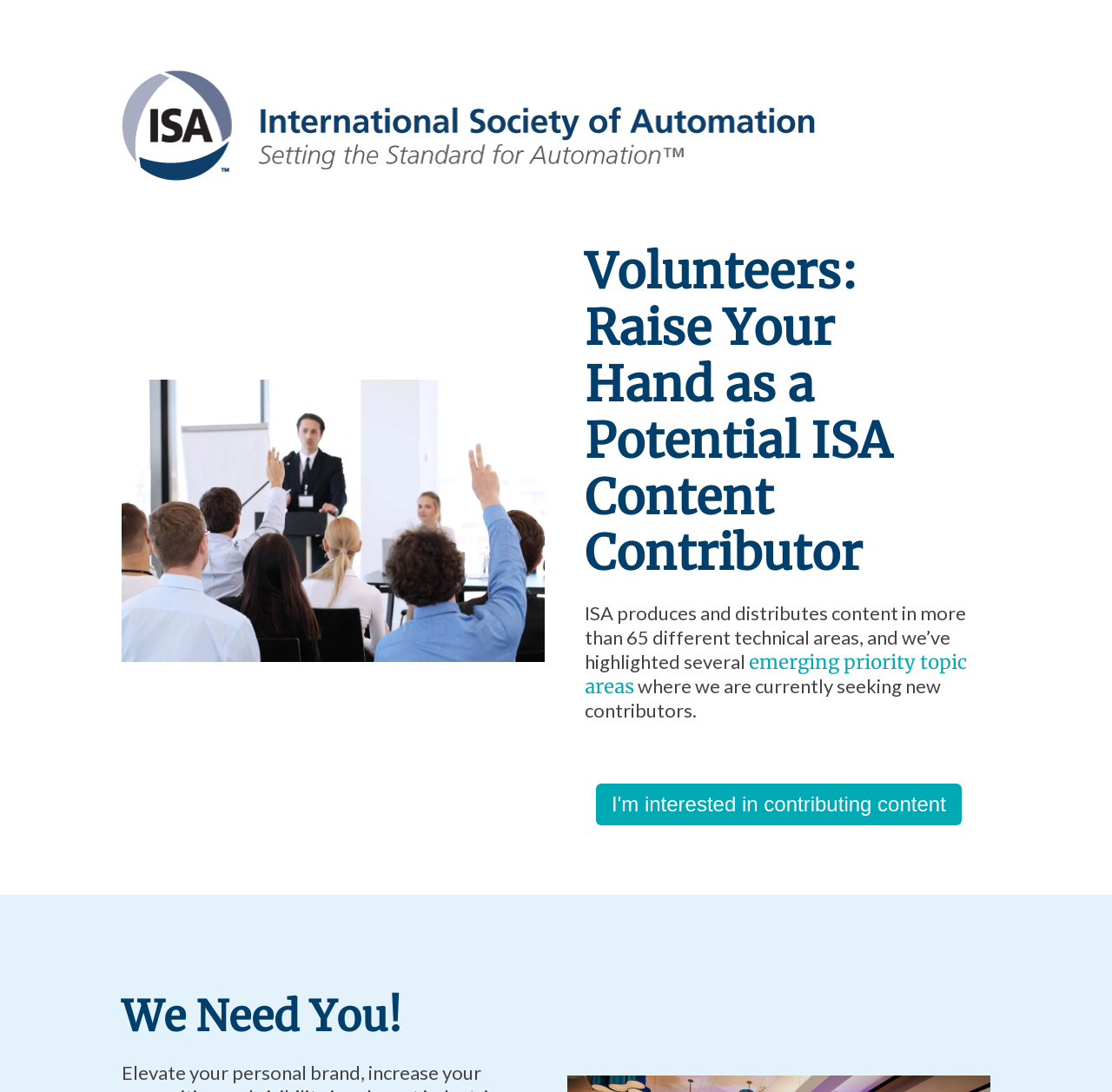What is the purpose of the webpage?
Based on the visual, give a brief answer using one word or a short phrase.

Content contribution opportunities